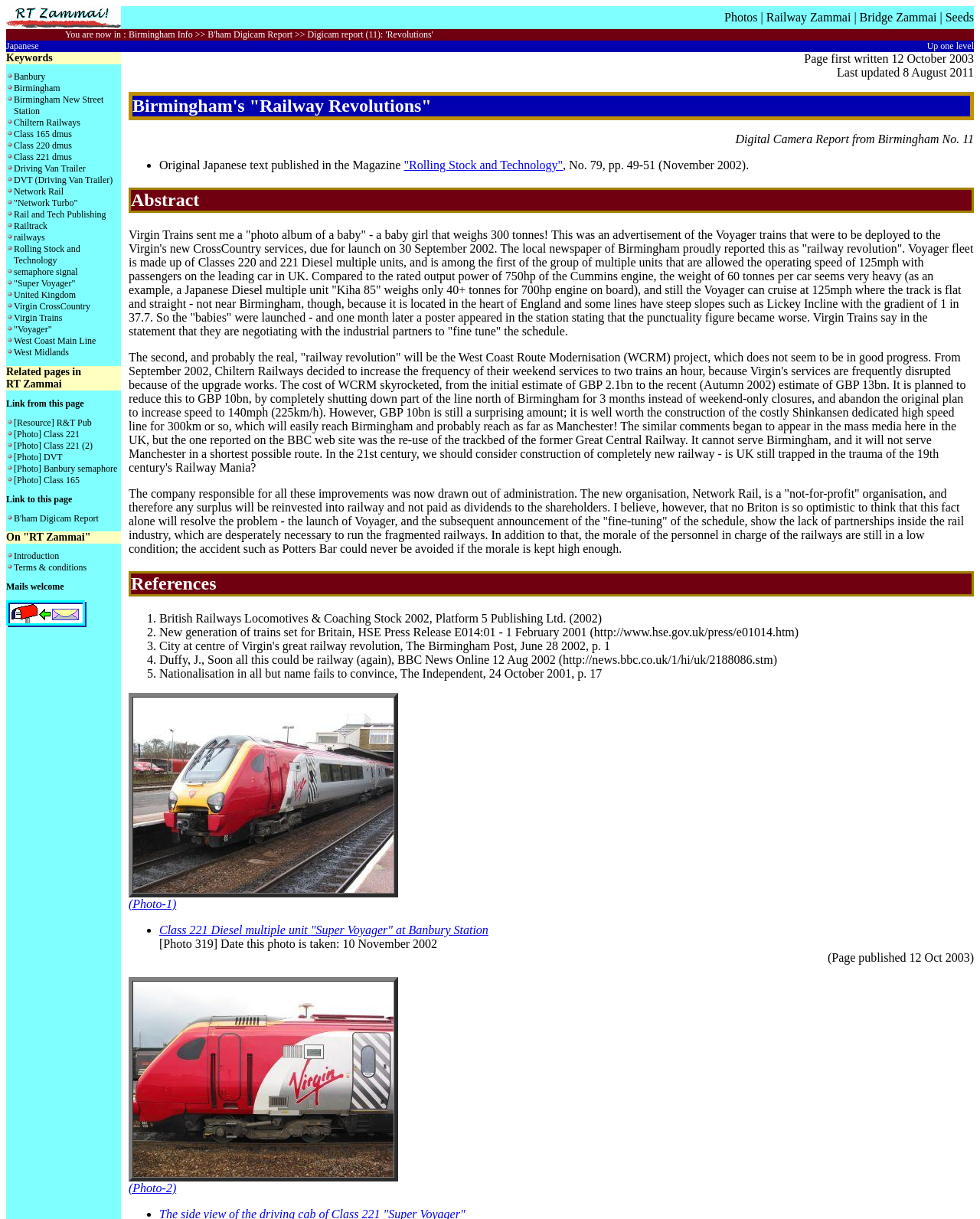Identify the bounding box coordinates of the element that should be clicked to fulfill this task: "View Photos". The coordinates should be provided as four float numbers between 0 and 1, i.e., [left, top, right, bottom].

[0.739, 0.009, 0.773, 0.019]